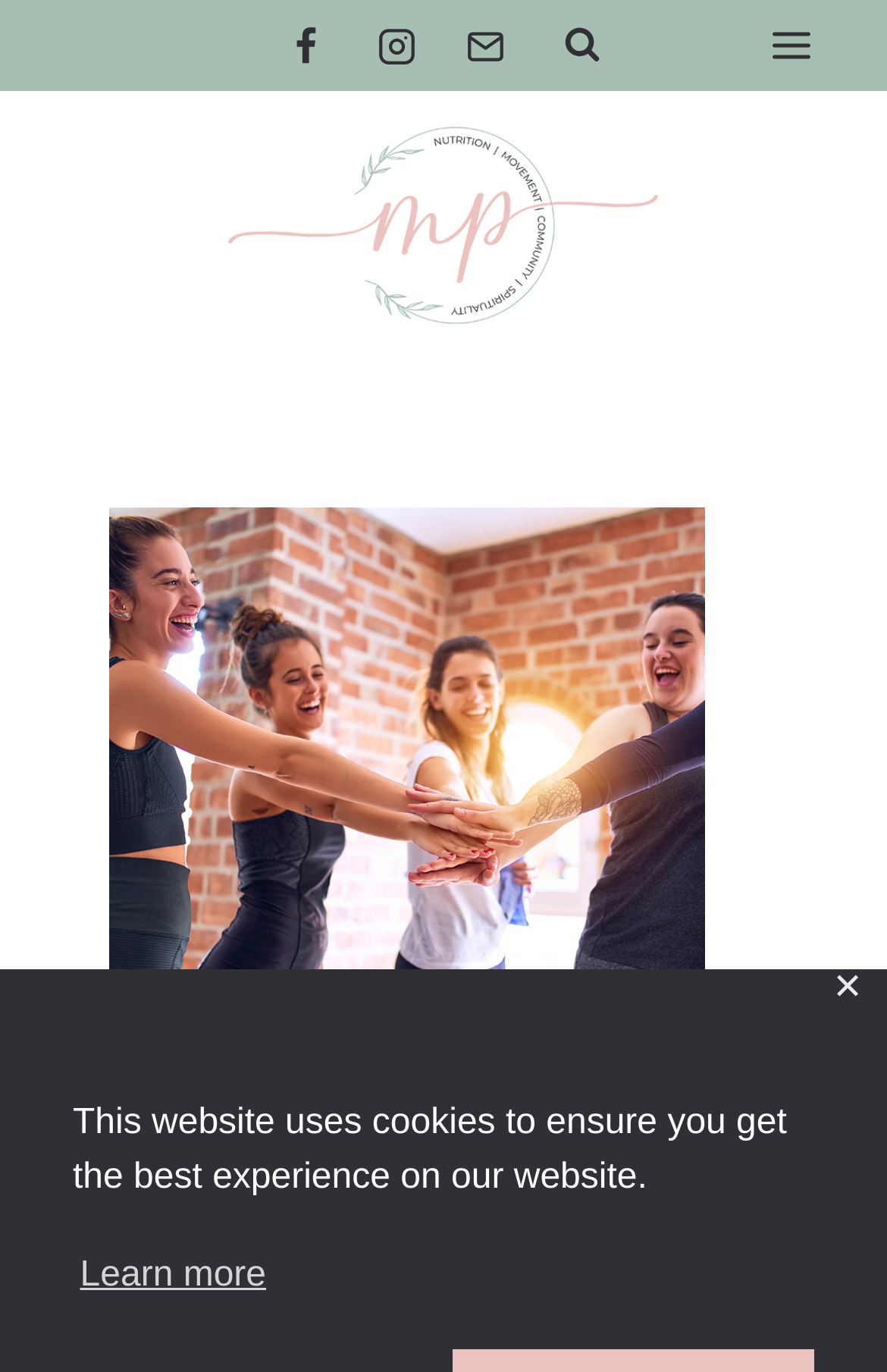Answer the question below using just one word or a short phrase: 
What is the name of the community?

Molly Pflederer